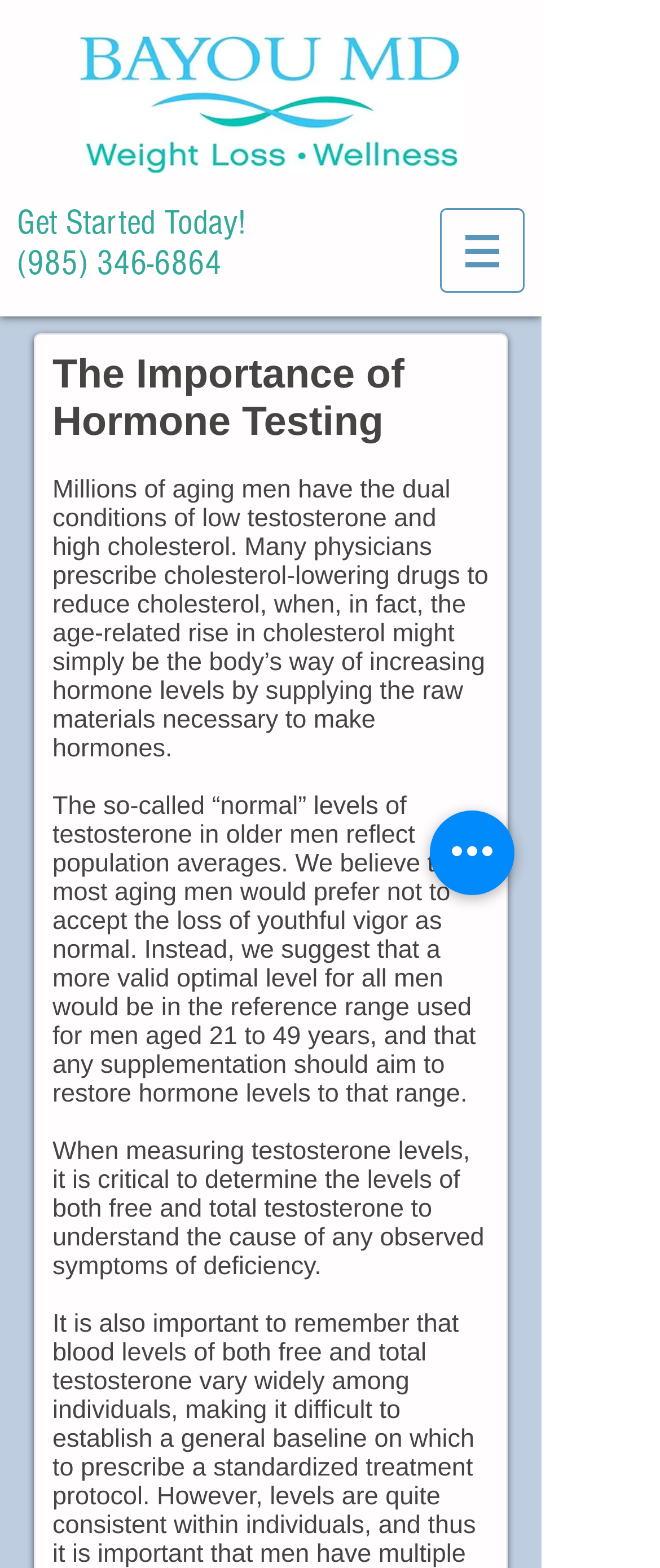Determine the bounding box of the UI element mentioned here: "(985) 346-6864". The coordinates must be in the format [left, top, right, bottom] with values ranging from 0 to 1.

[0.026, 0.155, 0.336, 0.18]